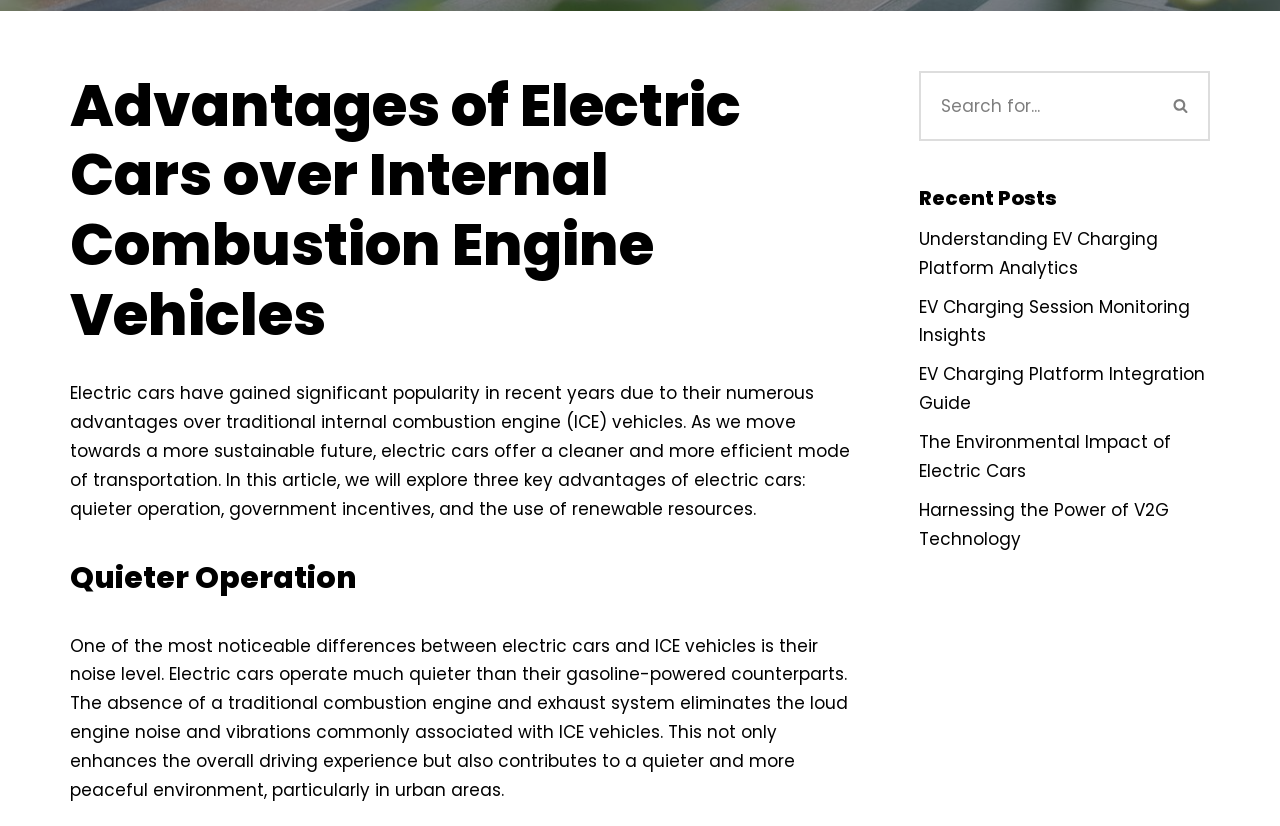Identify and provide the bounding box for the element described by: "parent_node: Search for... aria-label="Search"".

[0.901, 0.086, 0.945, 0.17]